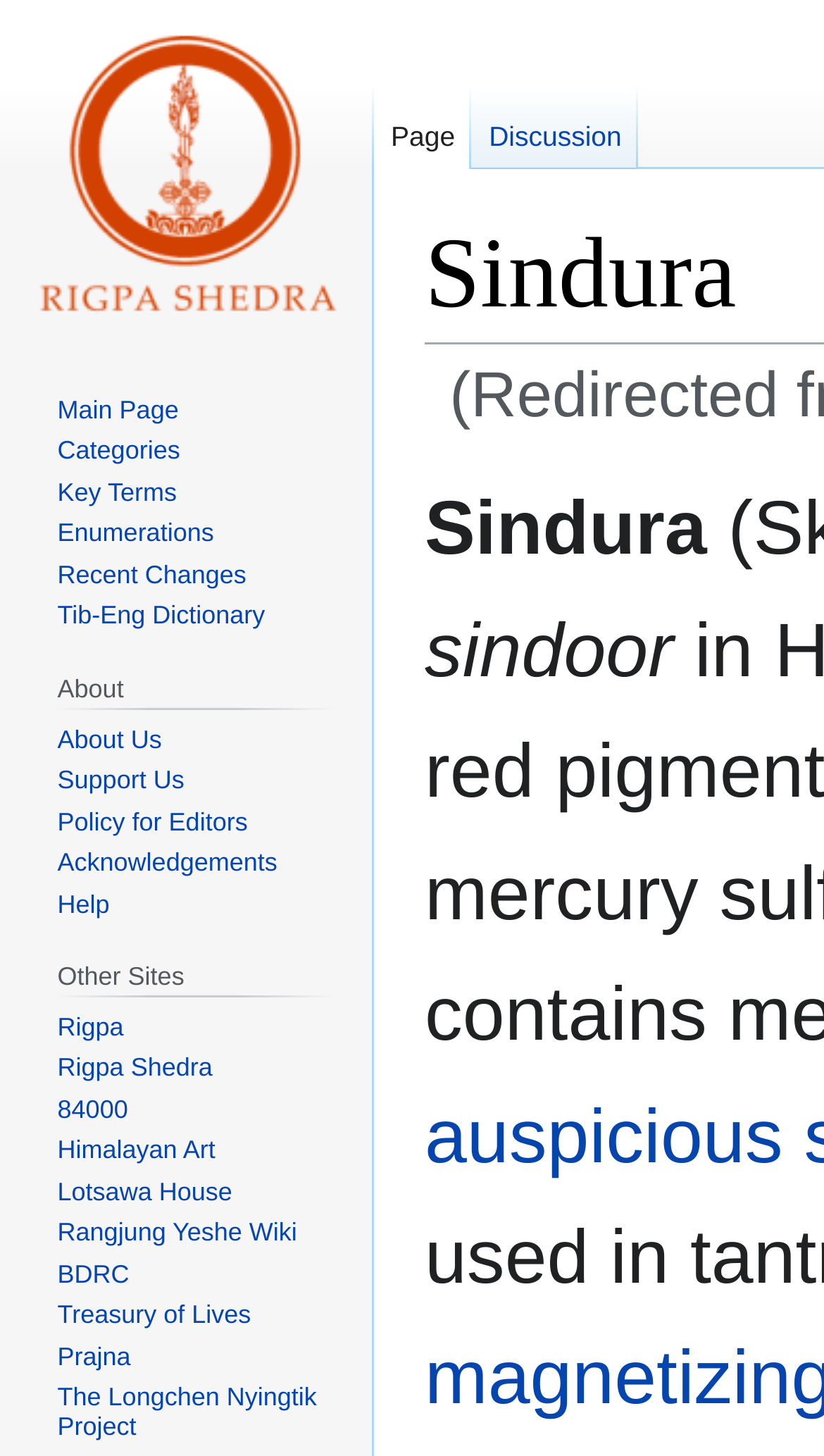From the screenshot, find the bounding box of the UI element matching this description: "Policy for Editors". Supply the bounding box coordinates in the form [left, top, right, bottom], each a float between 0 and 1.

[0.07, 0.554, 0.301, 0.574]